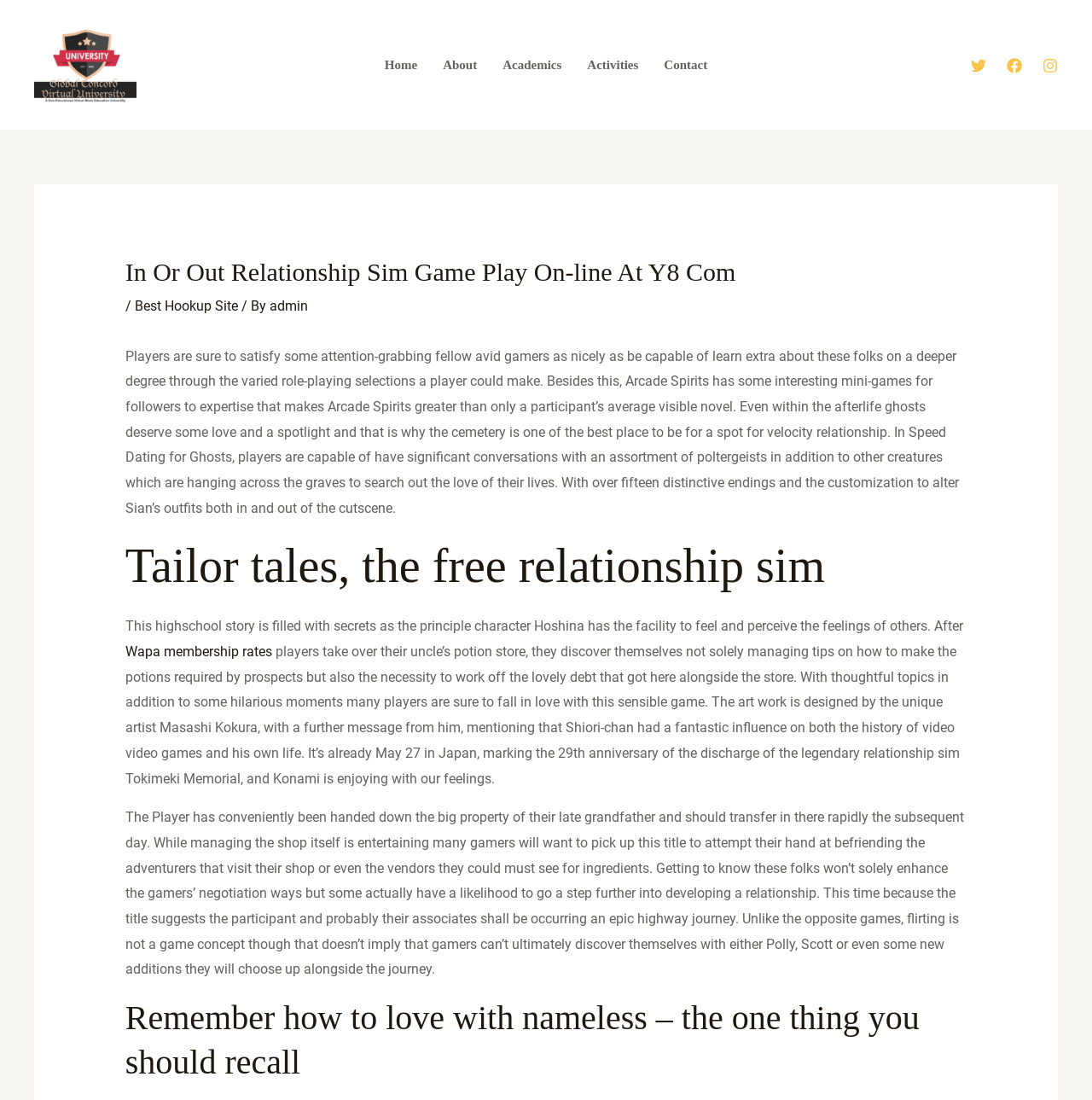What is the name of the legendary relationship sim game mentioned on the webpage?
Please use the image to provide an in-depth answer to the question.

The webpage text mentions that Konami is celebrating the 29th anniversary of the release of the legendary relationship sim game Tokimeki Memorial, which was released on May 27 in Japan.